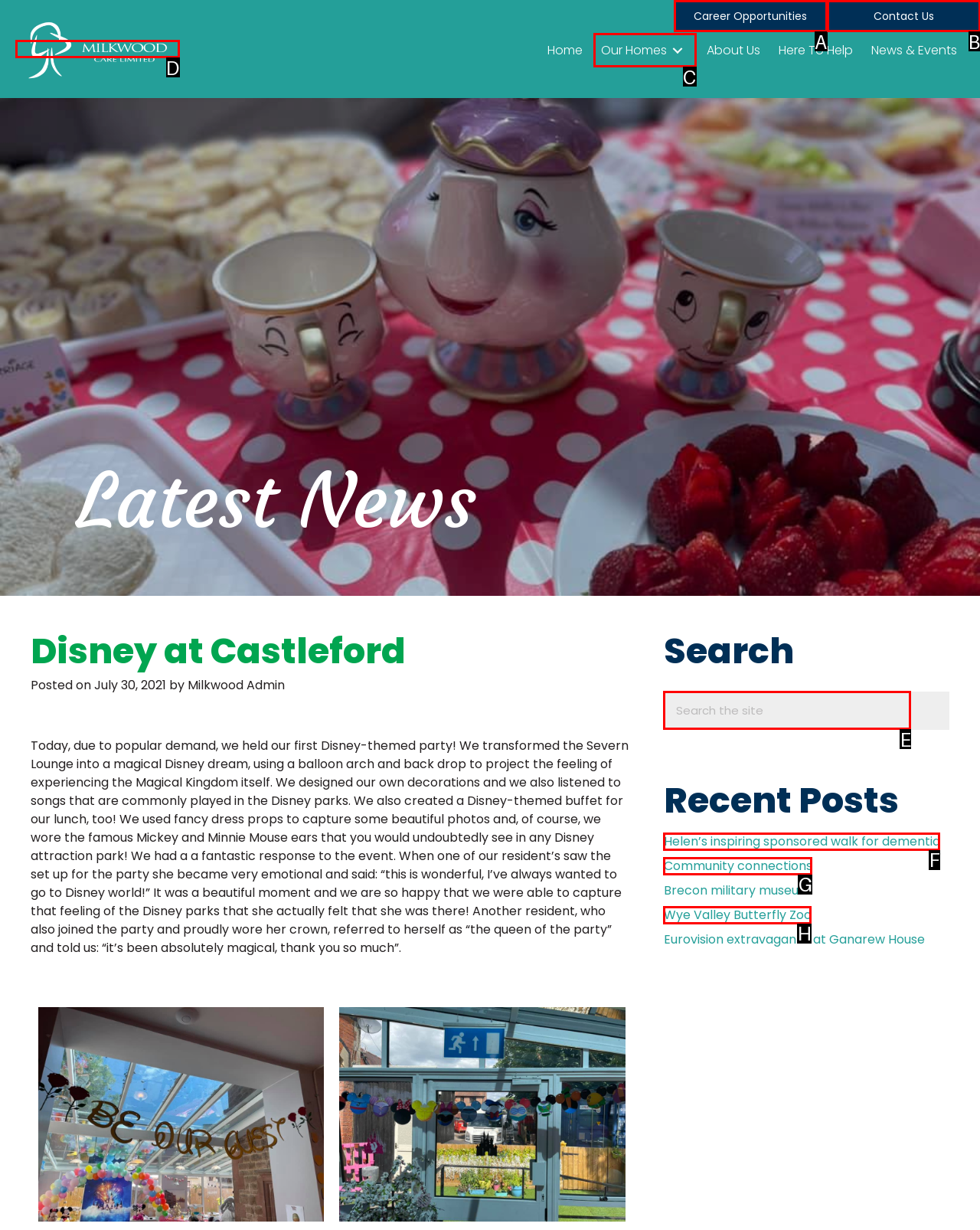Find the option that aligns with: Community connections
Provide the letter of the corresponding option.

G